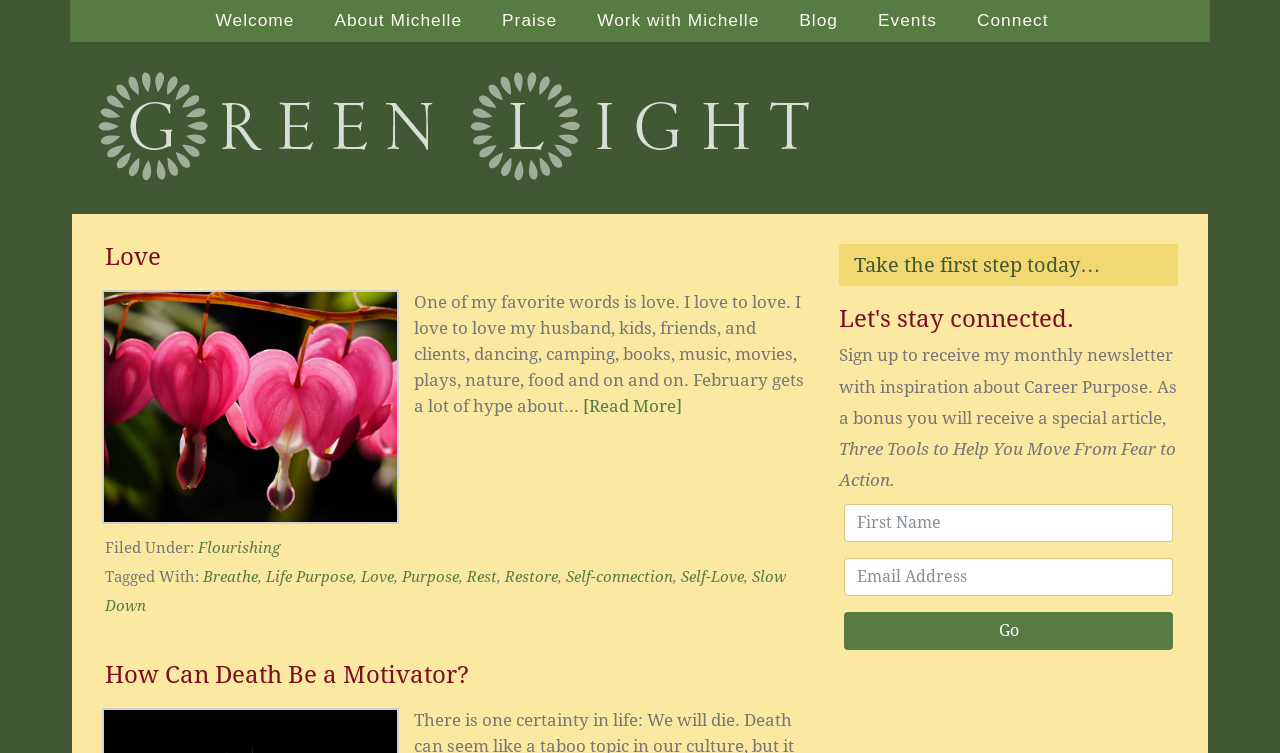Determine the bounding box coordinates of the element's region needed to click to follow the instruction: "Sign up to receive the monthly newsletter". Provide these coordinates as four float numbers between 0 and 1, formatted as [left, top, right, bottom].

[0.66, 0.67, 0.916, 0.72]